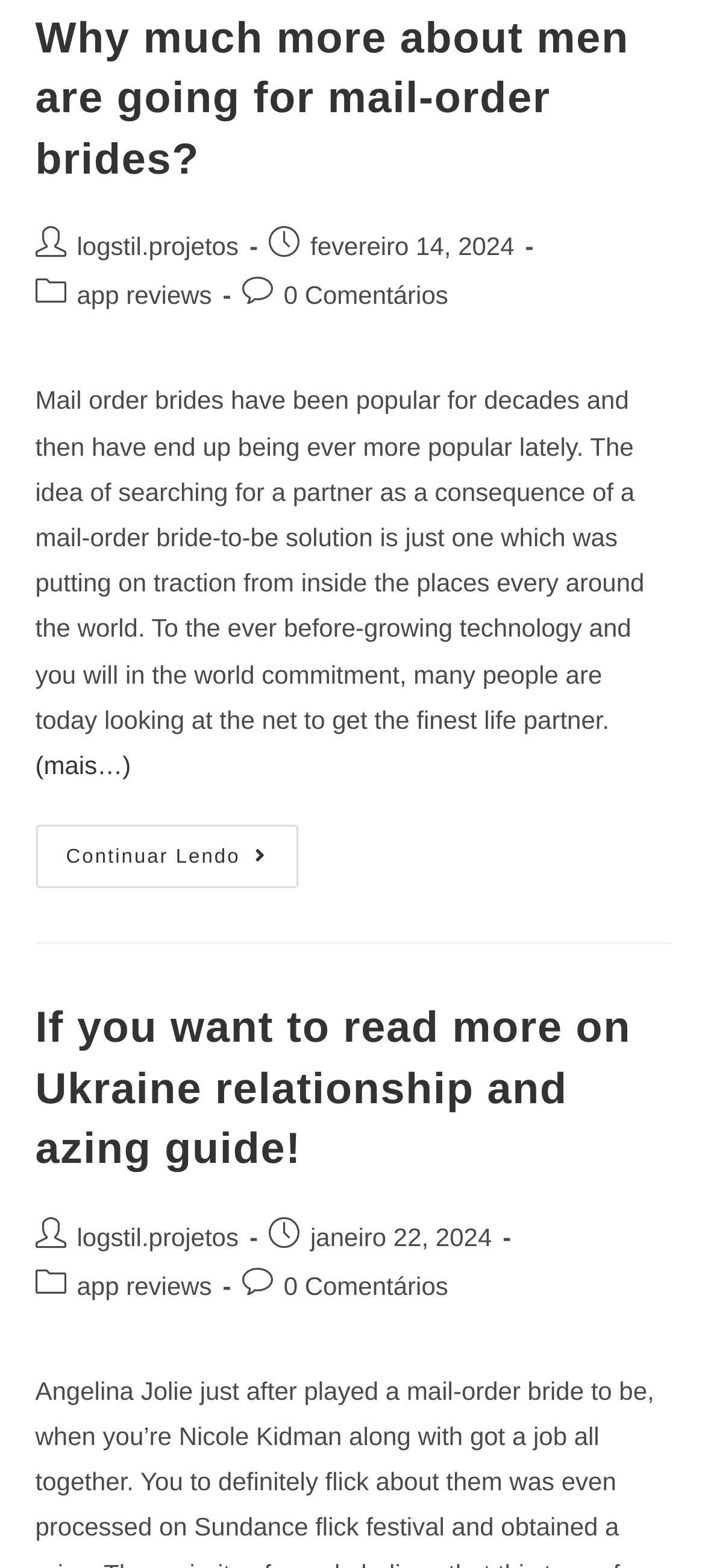Locate the bounding box coordinates of the clickable part needed for the task: "View the post details".

[0.05, 0.145, 0.95, 0.218]